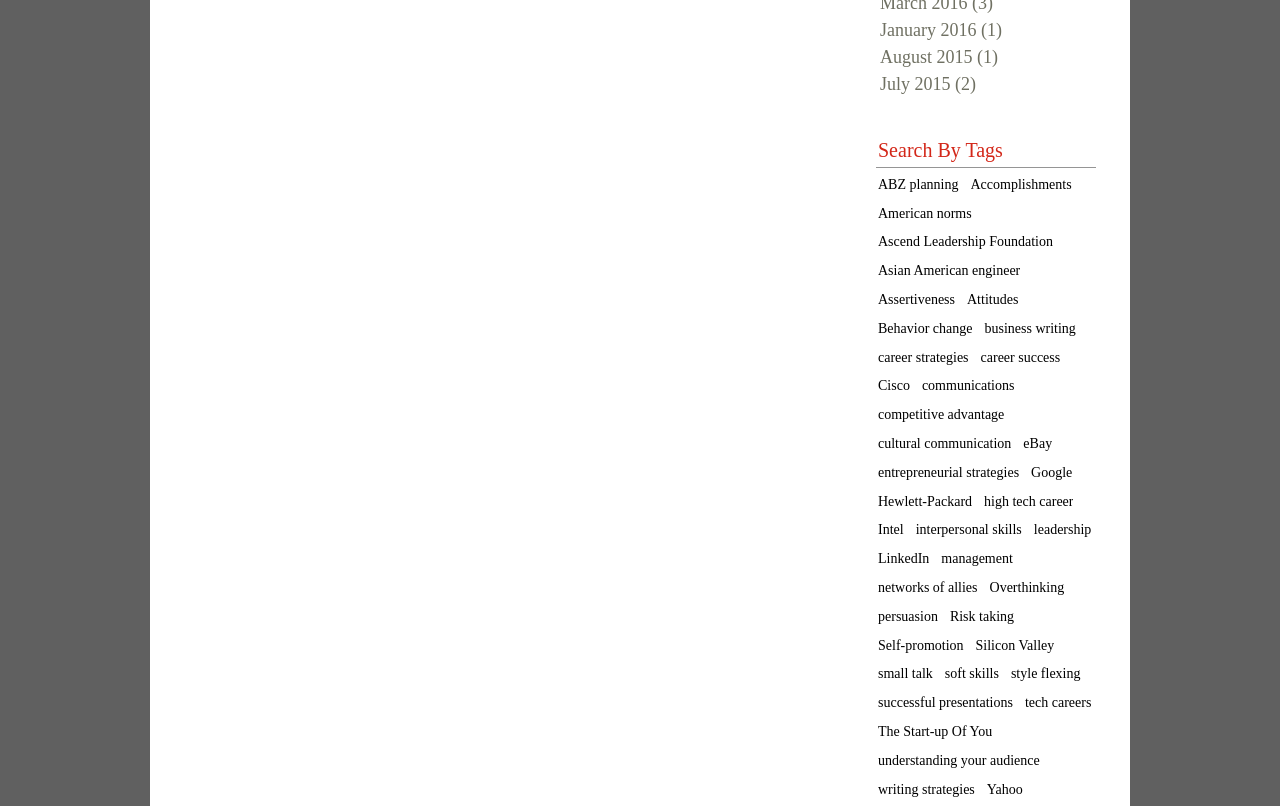What is the topic of the post with the most available links?
Answer the question with a detailed explanation, including all necessary information.

By analyzing the links under the 'tags' navigation element, we can see that many of the tags are related to career development, such as 'career strategies', 'career success', and 'high tech career'. This suggests that the topic of the post with the most available links is likely related to career development.